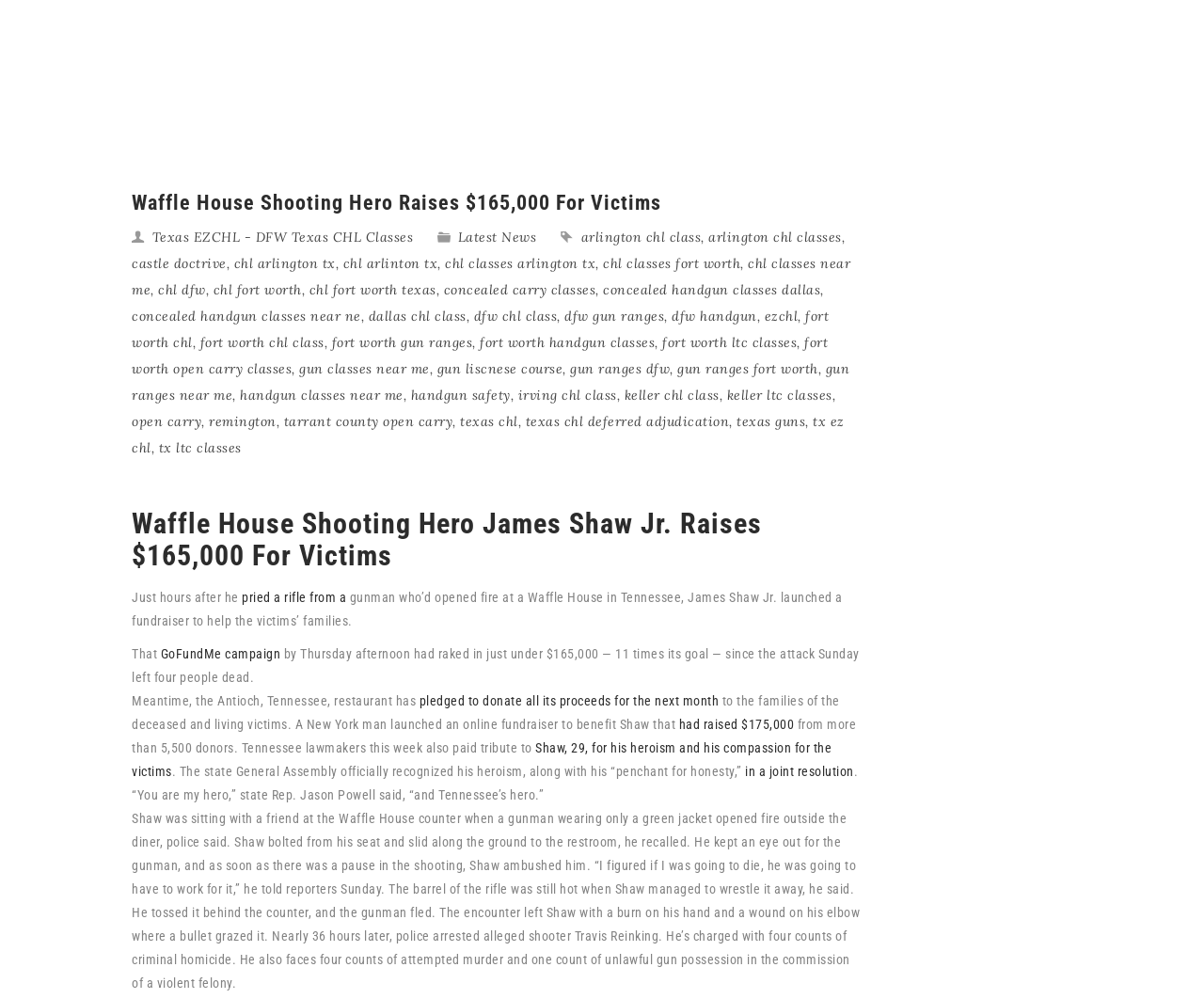Determine the bounding box coordinates of the section to be clicked to follow the instruction: "Visit the GoFundMe campaign". The coordinates should be given as four float numbers between 0 and 1, formatted as [left, top, right, bottom].

[0.133, 0.647, 0.236, 0.662]